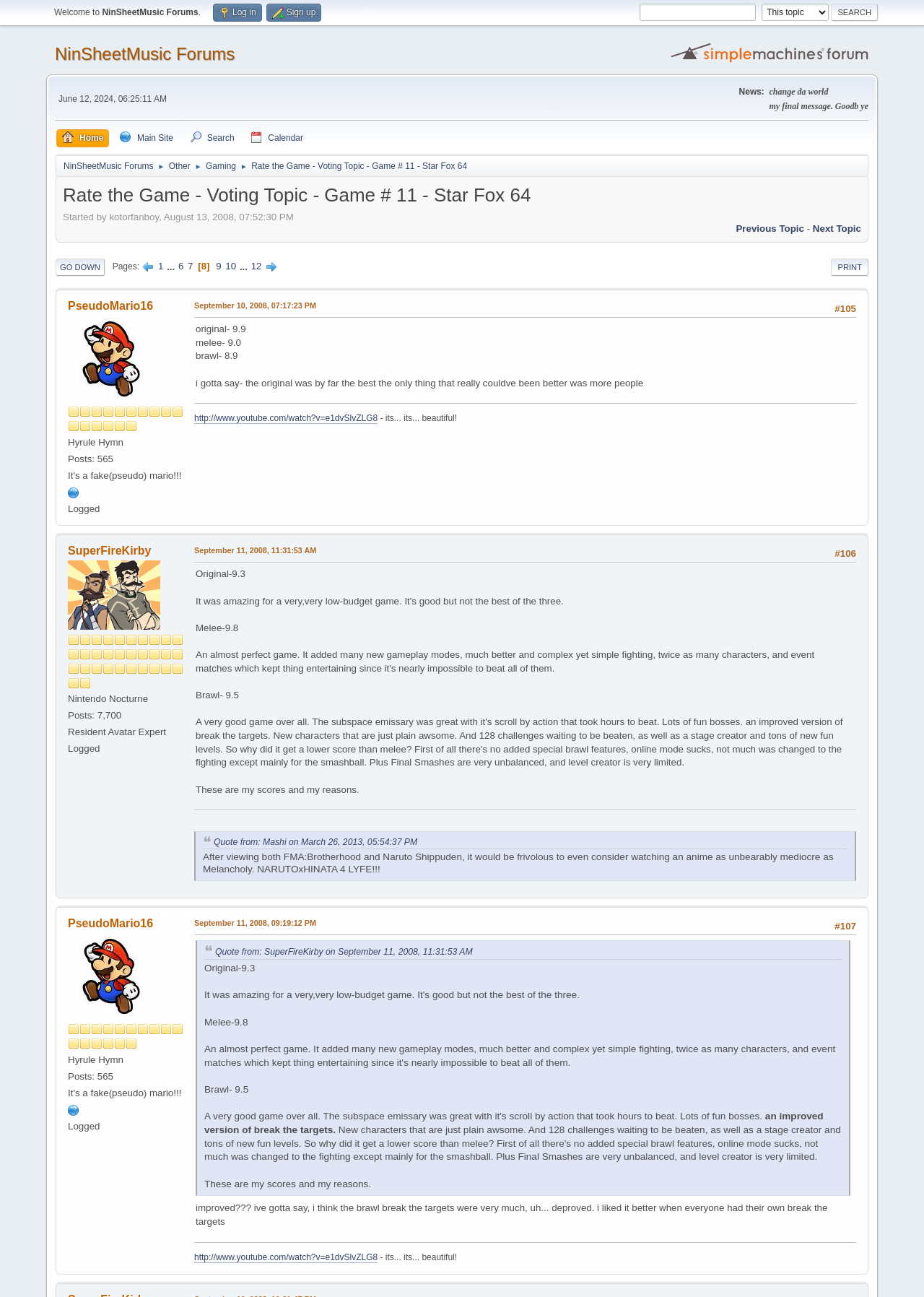Respond with a single word or phrase to the following question: Who started the topic?

kotorfanboy